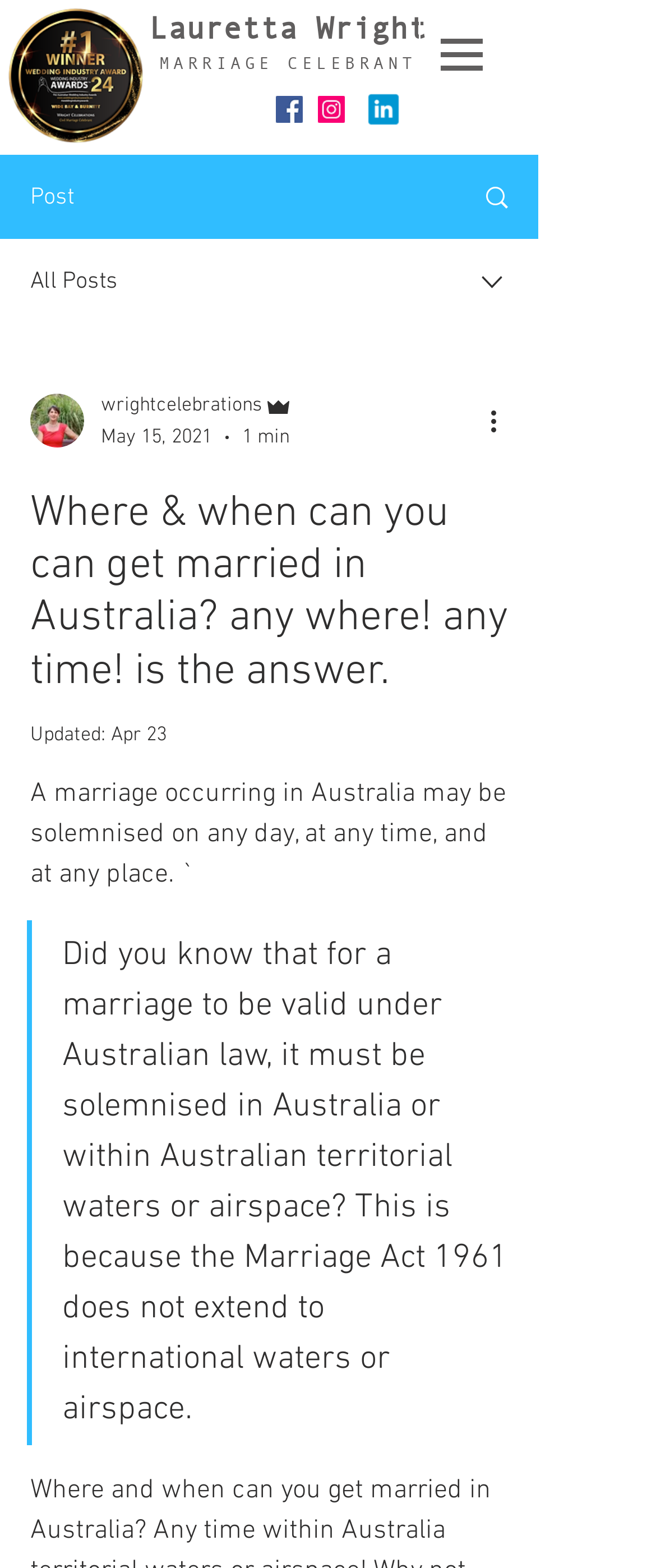Please identify the bounding box coordinates of the element I need to click to follow this instruction: "Click the More actions button".

[0.738, 0.255, 0.8, 0.281]